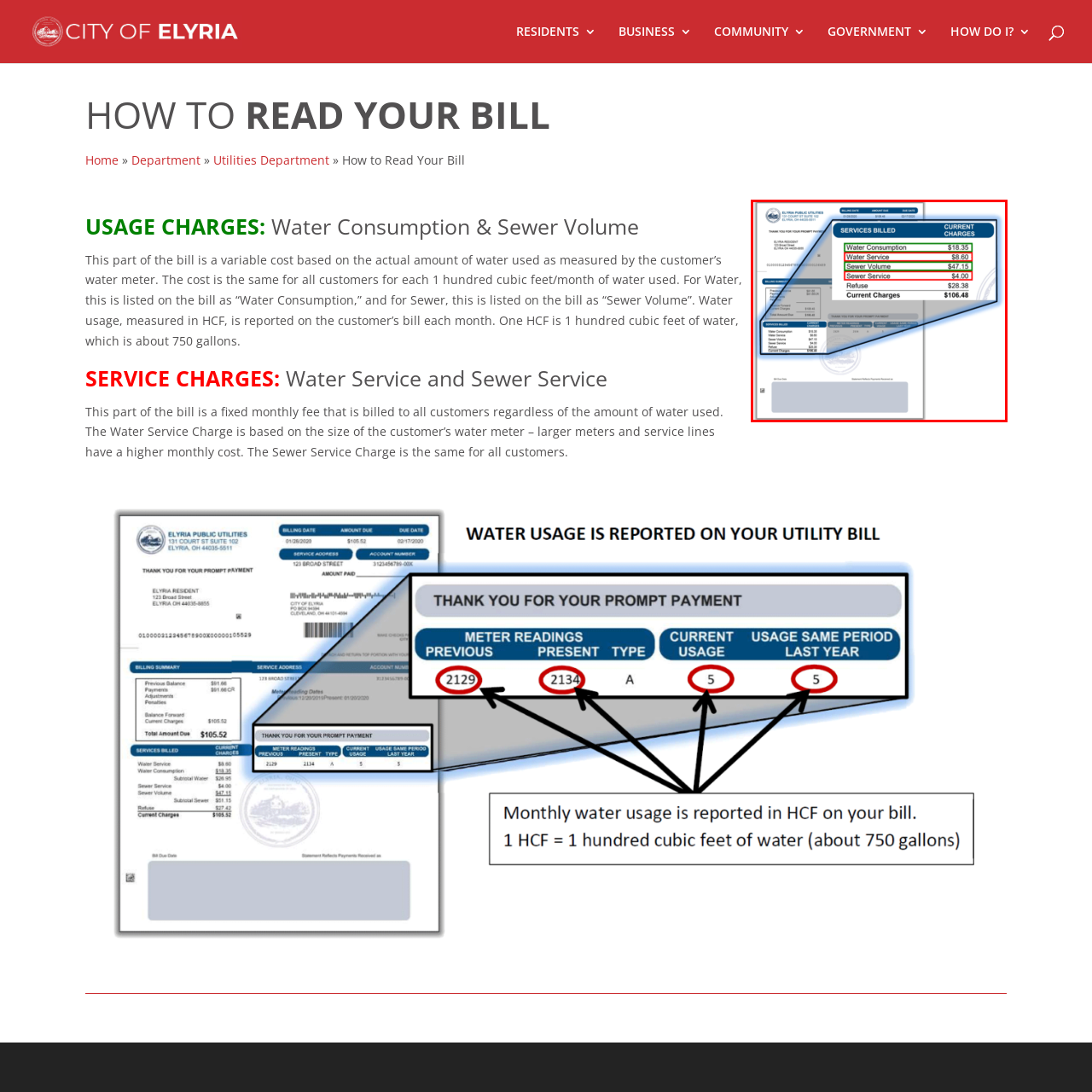What is the charge for Refuse?
Look at the image inside the red bounding box and craft a detailed answer using the visual details you can see.

The charge for Refuse can be found in the SERVICES BILLED section, listed as $28.38.